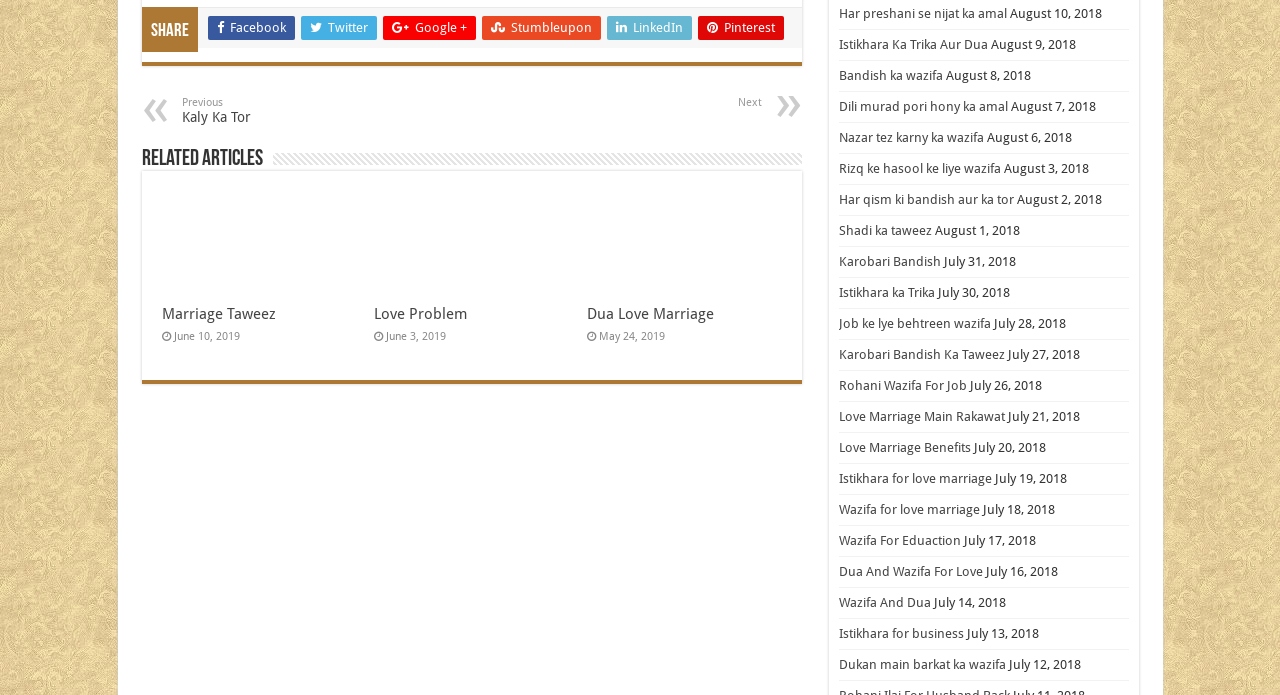Respond to the following question with a brief word or phrase:
What is the purpose of the 'Previous' and 'Next' links?

Navigation